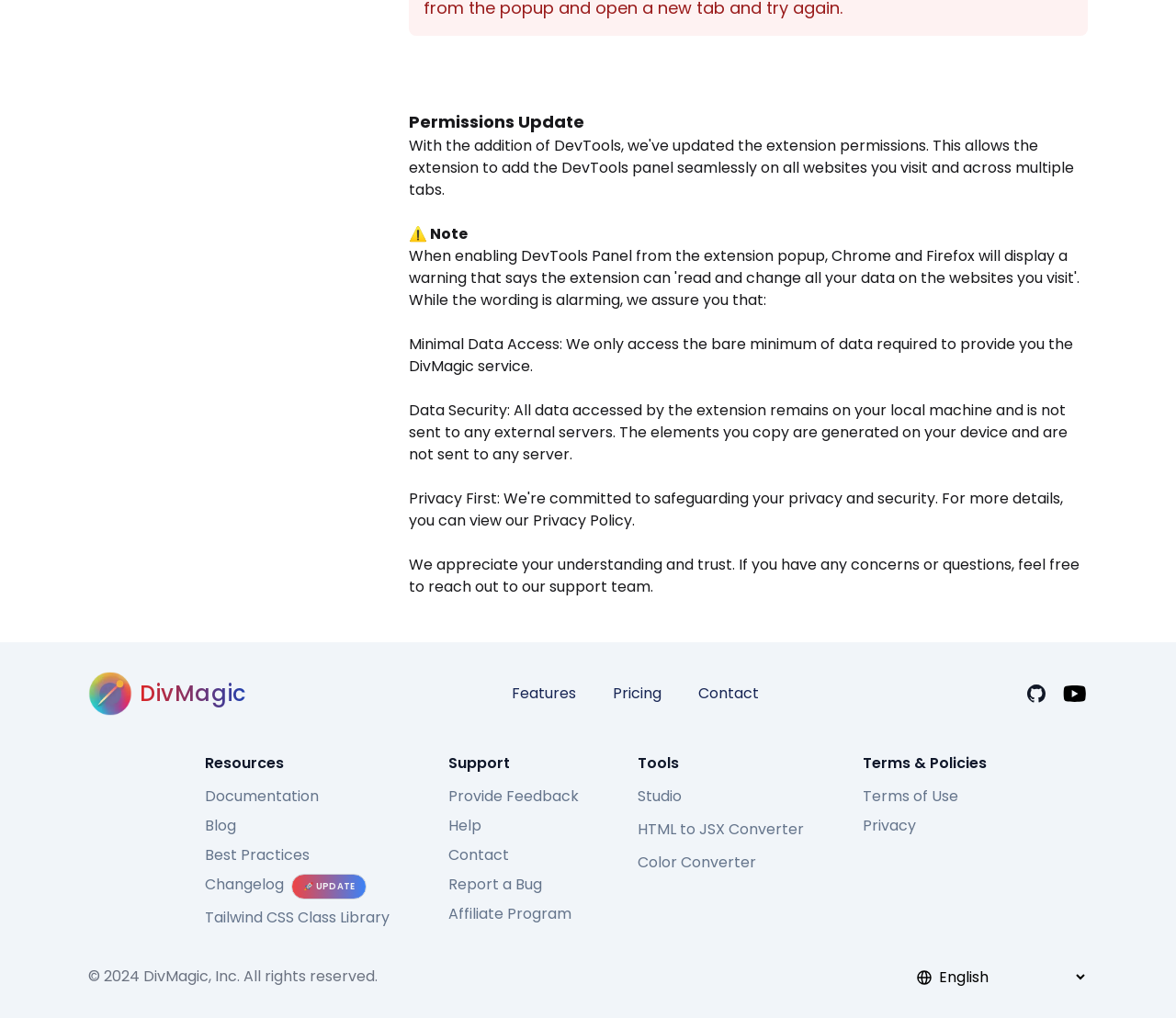Locate the bounding box coordinates of the element that should be clicked to fulfill the instruction: "Visit the Features page".

[0.435, 0.671, 0.49, 0.692]